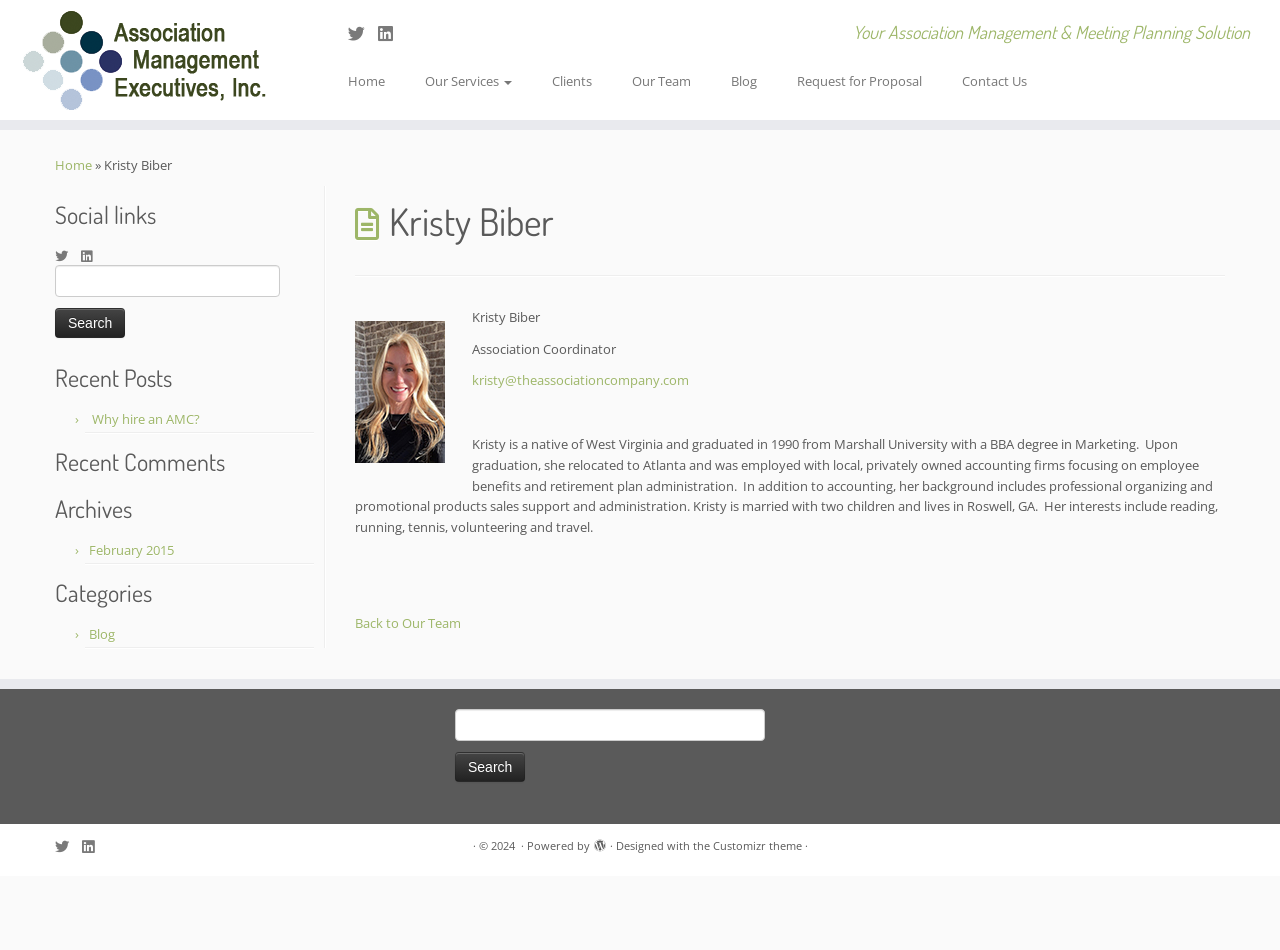Please find the bounding box coordinates of the element's region to be clicked to carry out this instruction: "Contact Us".

[0.736, 0.069, 0.802, 0.102]